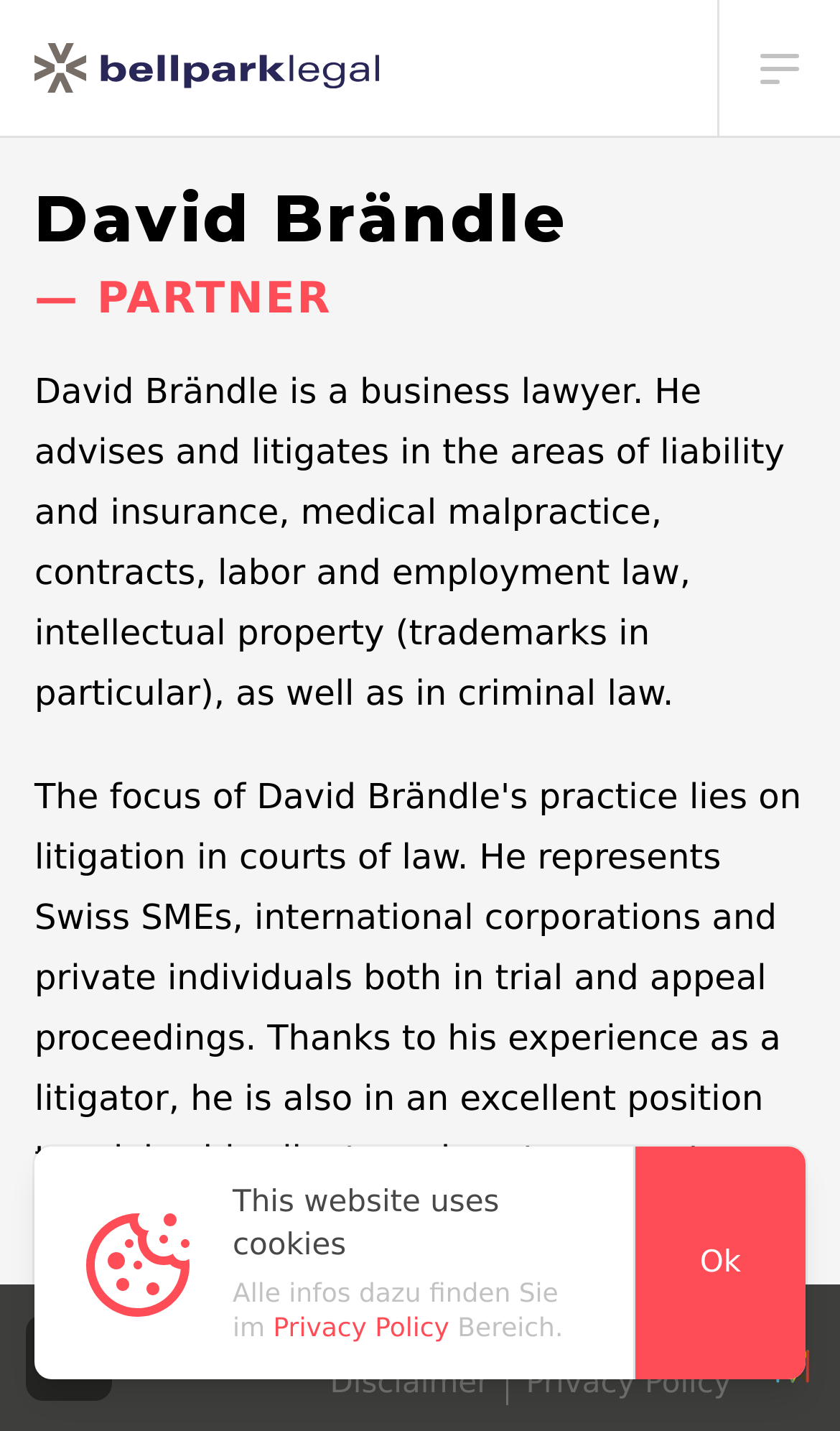Find the bounding box coordinates of the clickable area required to complete the following action: "Go to the Disclaimer page".

[0.372, 0.952, 0.603, 0.982]